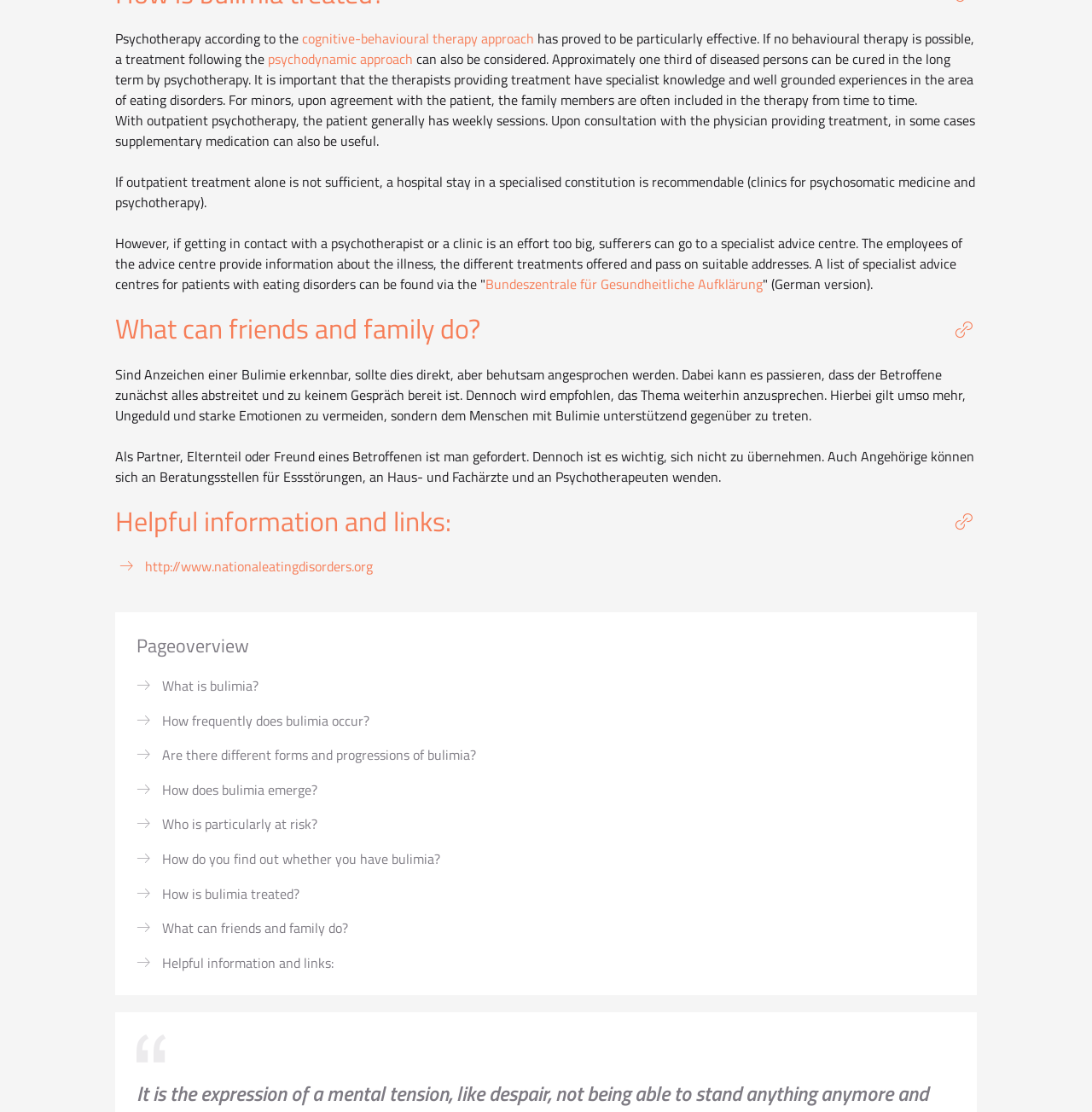Find and specify the bounding box coordinates that correspond to the clickable region for the instruction: "Read more about psychodynamic approach".

[0.245, 0.044, 0.378, 0.062]